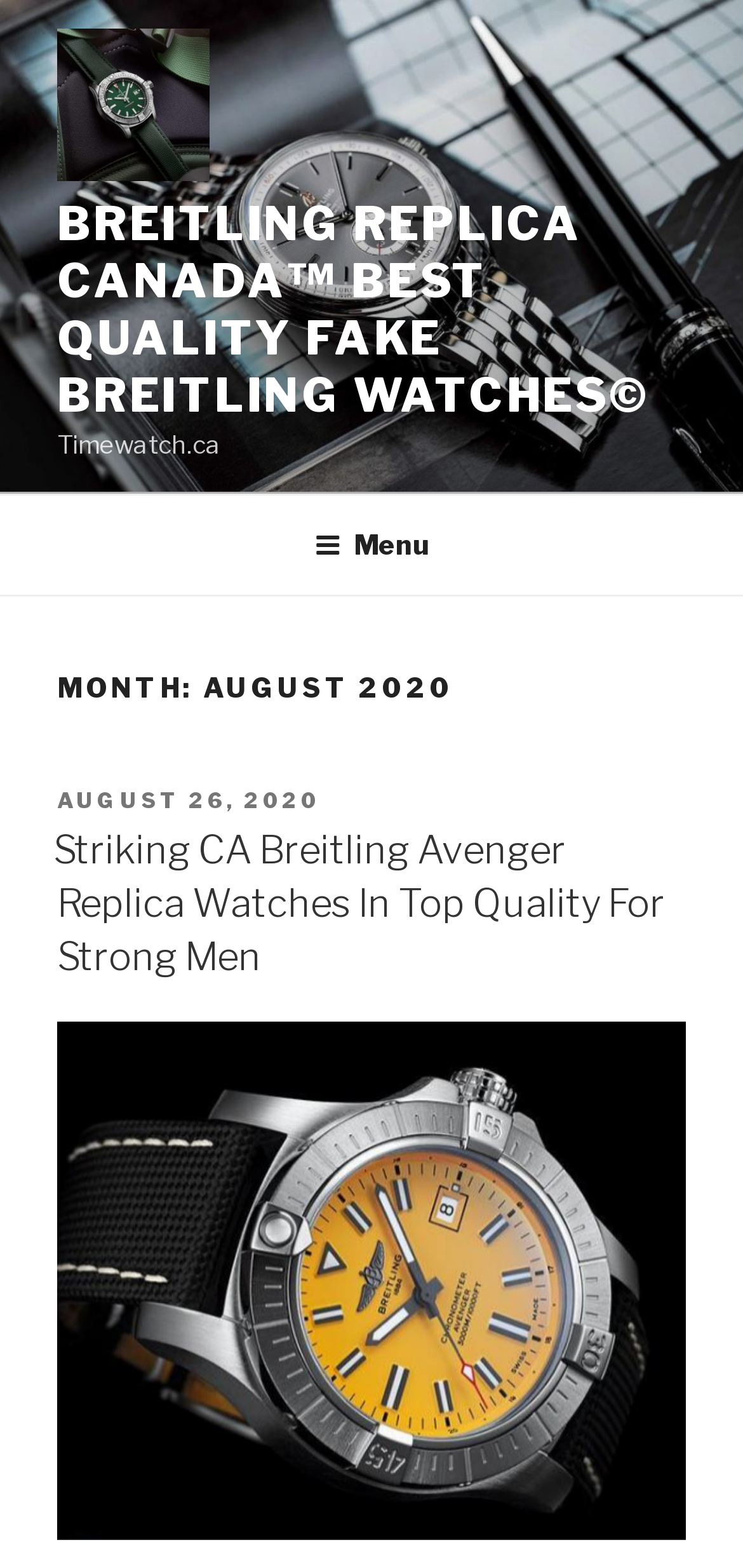Please determine the heading text of this webpage.

MONTH: AUGUST 2020